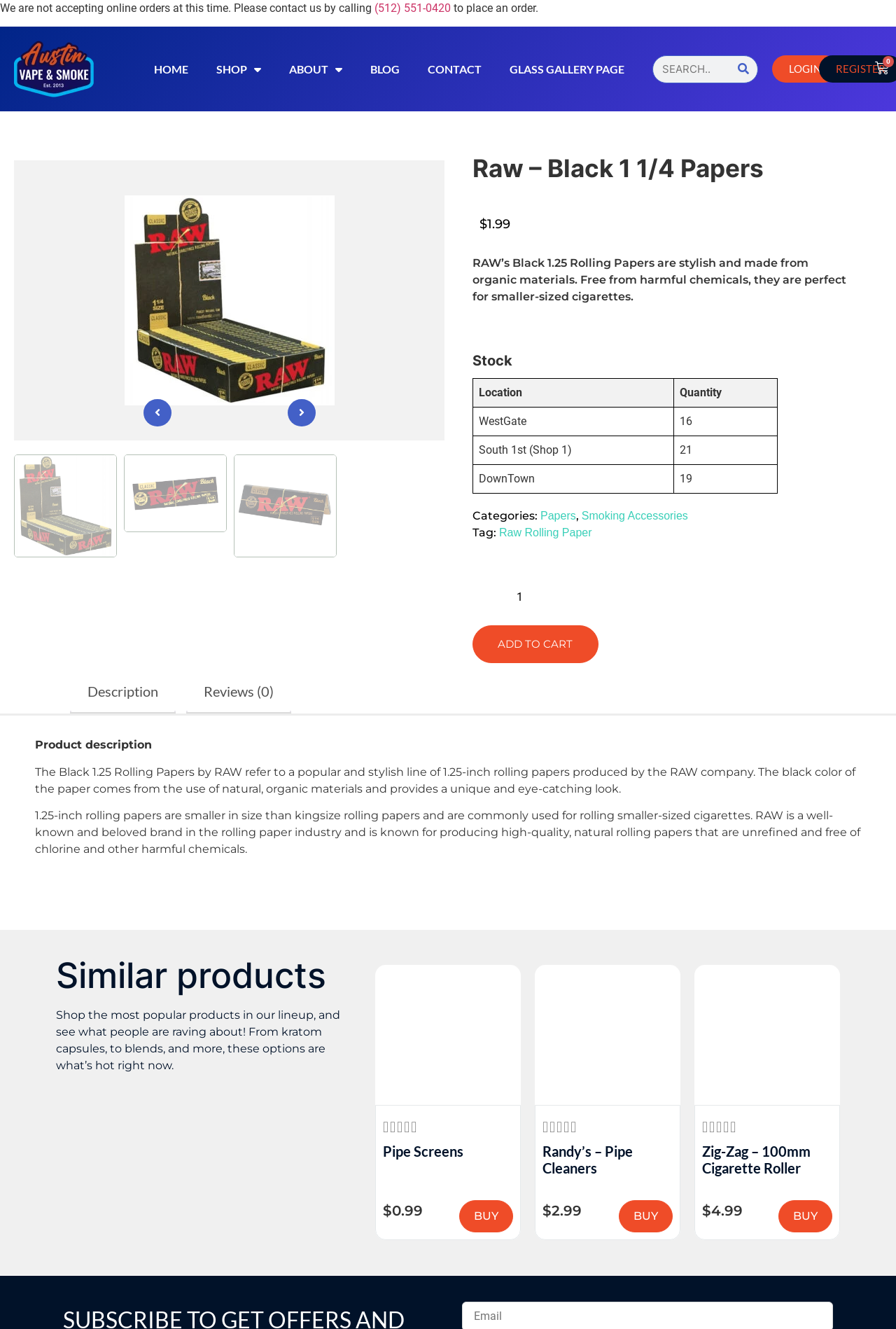Please find the bounding box coordinates of the element that needs to be clicked to perform the following instruction: "Add to cart". The bounding box coordinates should be four float numbers between 0 and 1, represented as [left, top, right, bottom].

[0.527, 0.471, 0.668, 0.499]